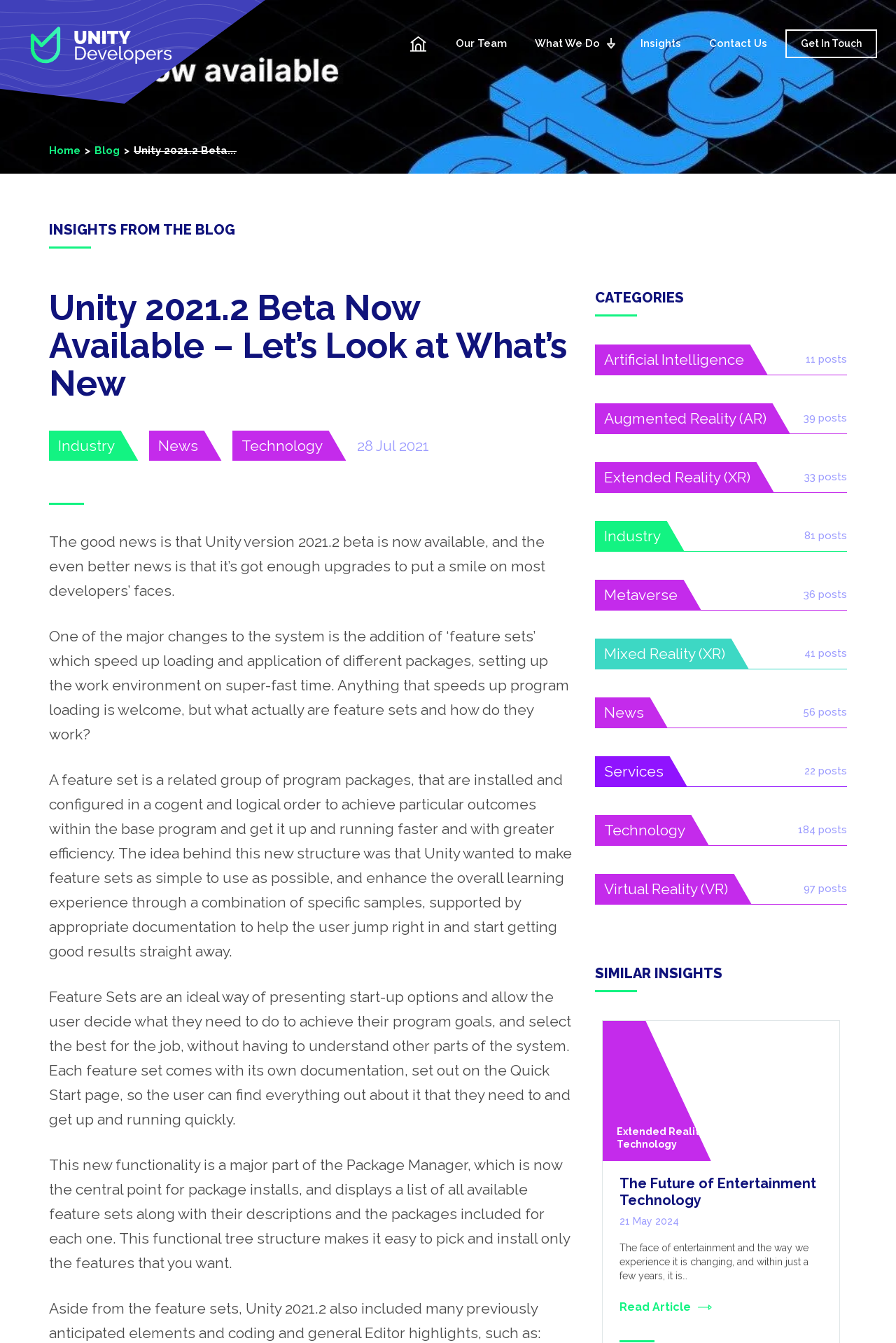Locate the bounding box coordinates of the element that should be clicked to fulfill the instruction: "Click on 'Home'".

[0.445, 0.022, 0.488, 0.044]